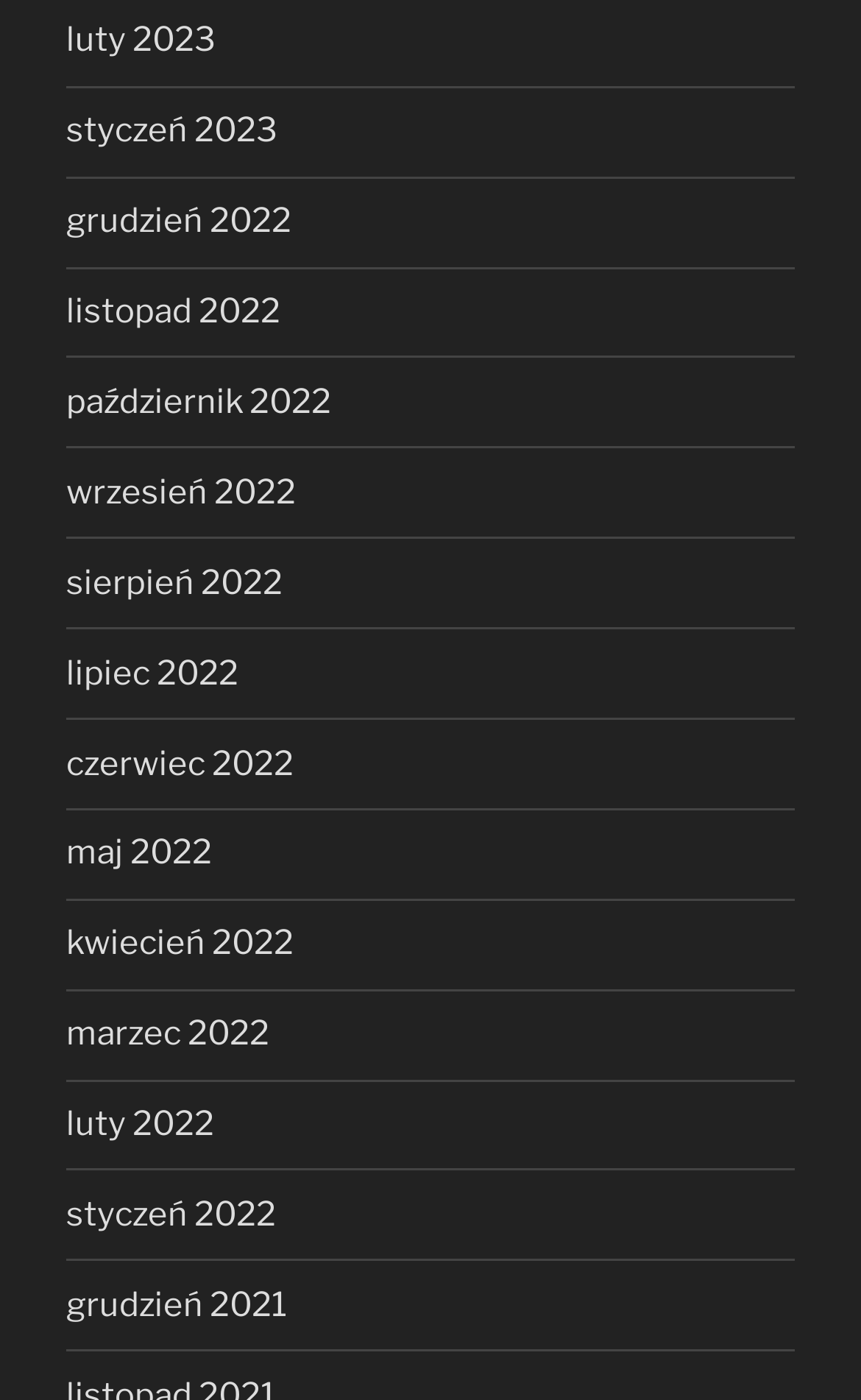Find and specify the bounding box coordinates that correspond to the clickable region for the instruction: "view November 2022".

[0.077, 0.208, 0.326, 0.237]